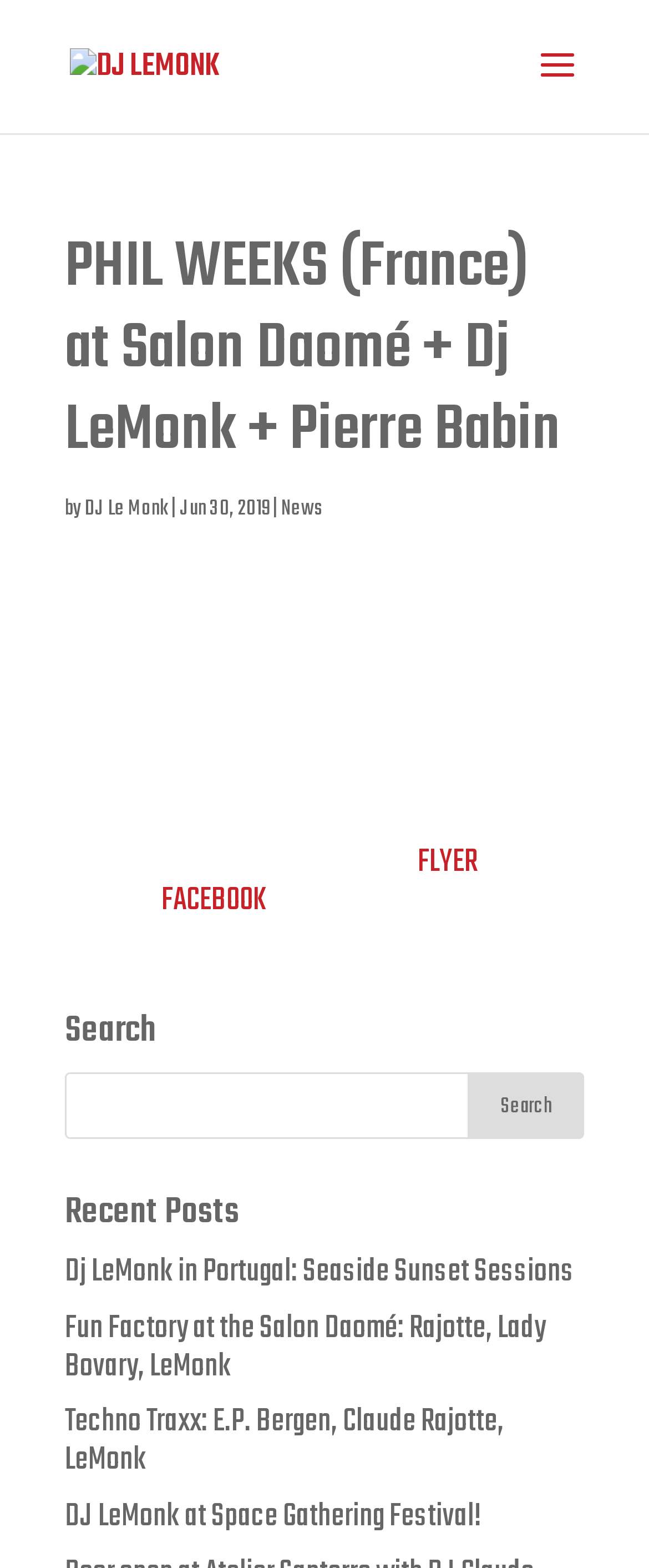Provide the bounding box coordinates for the UI element described in this sentence: "Refrigeration & Chillers". The coordinates should be four float values between 0 and 1, i.e., [left, top, right, bottom].

None